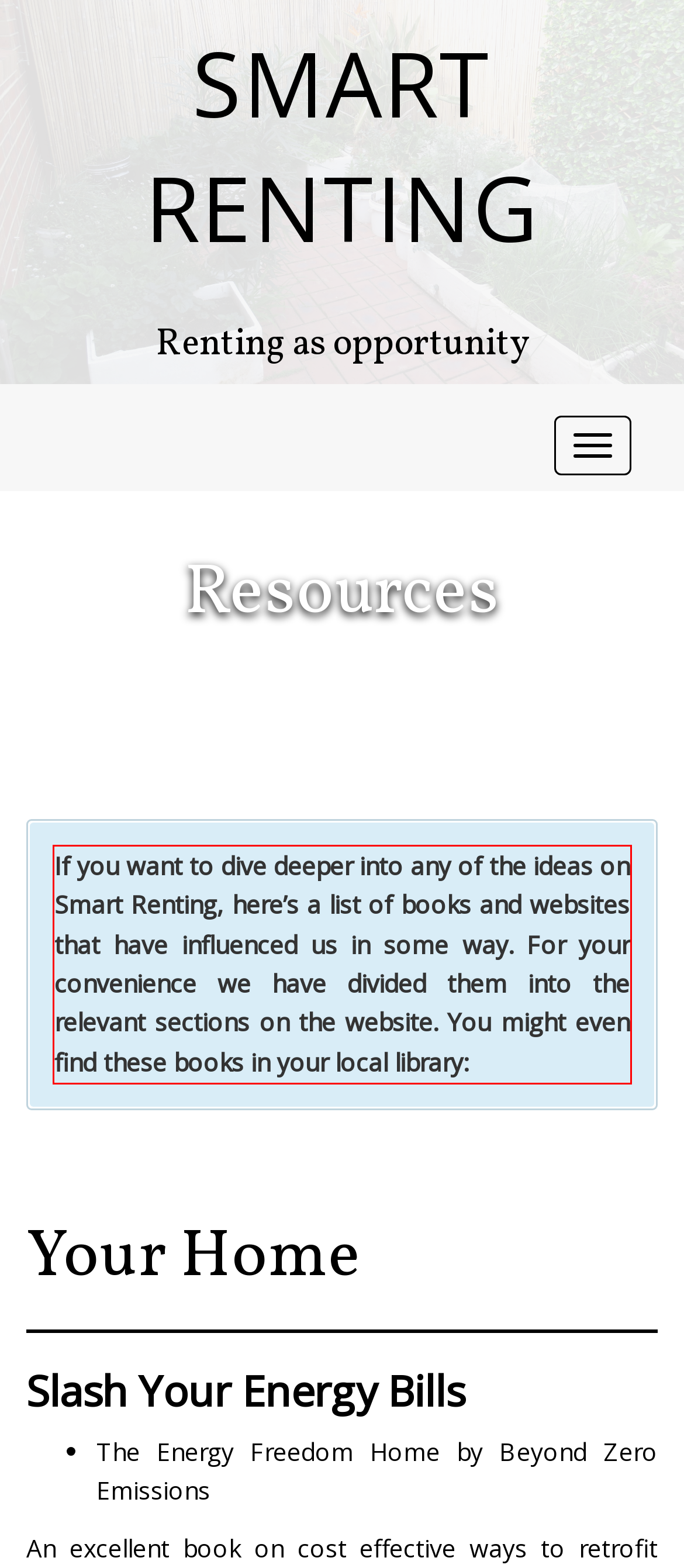Using the provided screenshot of a webpage, recognize and generate the text found within the red rectangle bounding box.

If you want to dive deeper into any of the ideas on Smart Renting, here’s a list of books and websites that have influenced us in some way. For your convenience we have divided them into the relevant sections on the website. You might even find these books in your local library: